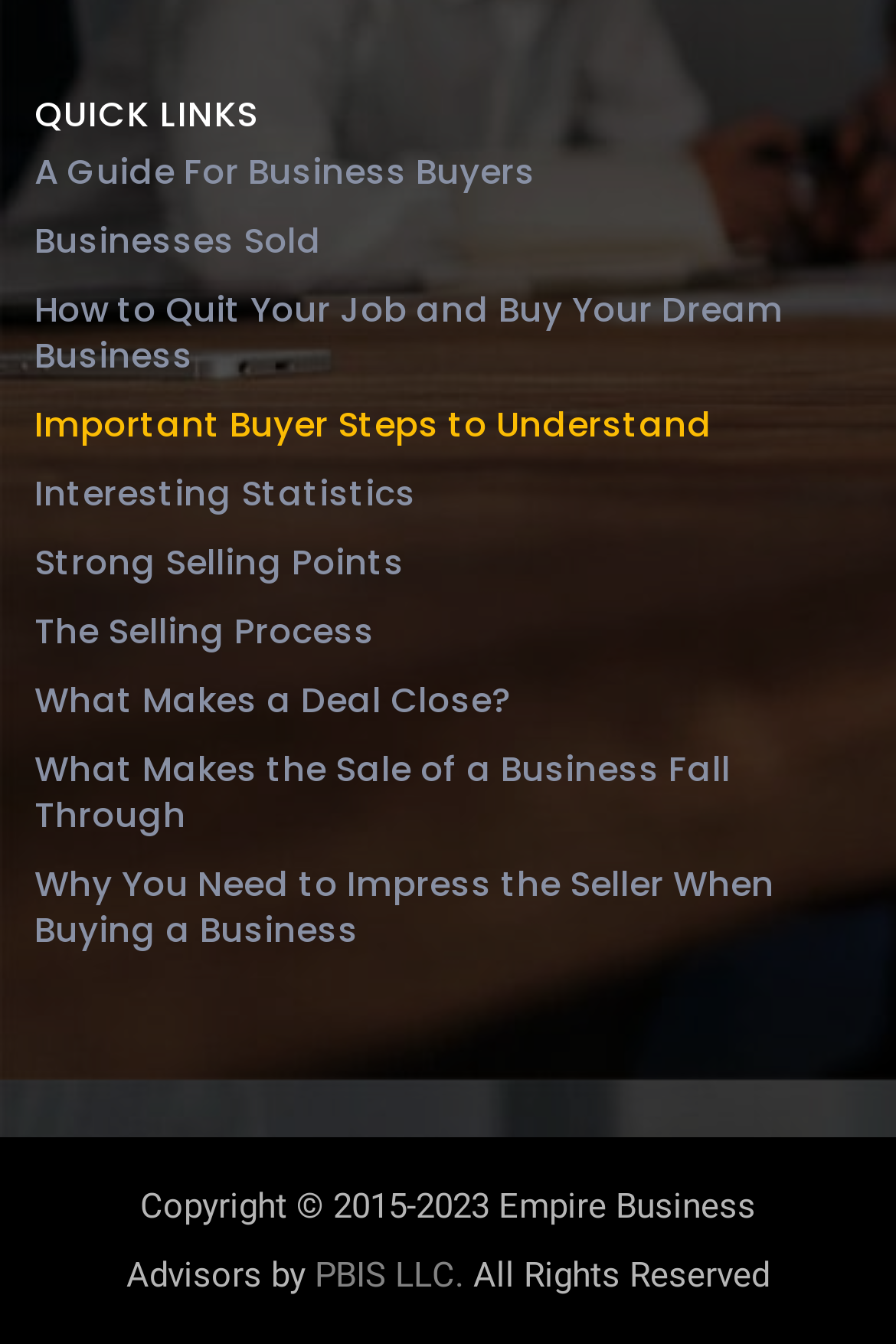Please provide a comprehensive response to the question below by analyzing the image: 
What is the copyright year range of this webpage?

The webpage has a copyright notice at the bottom which states 'Copyright © 2015-2023 Empire Business Advisors by'. This indicates that the copyright year range of this webpage is from 2015 to 2023.